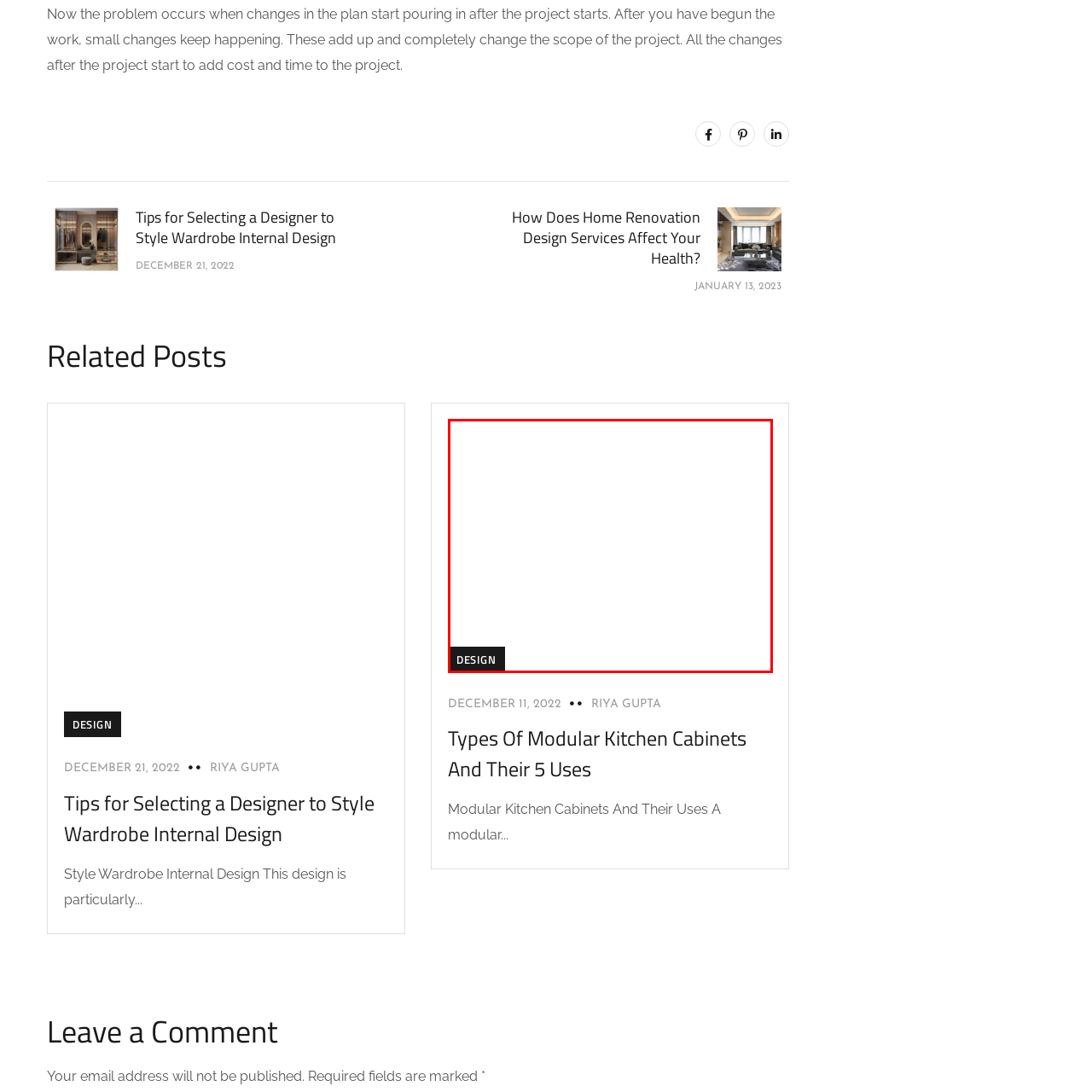Please scrutinize the image encapsulated by the red bounding box and provide an elaborate answer to the next question based on the details in the image: What is the ultimate goal of the modular kitchen design?

The caption states that the exploration of modular kitchen cabinets aims to inspire homeowners looking to enhance their culinary environment with innovative designs and efficient use of space, implying that the ultimate goal of the modular kitchen design is to inspire homeowners.